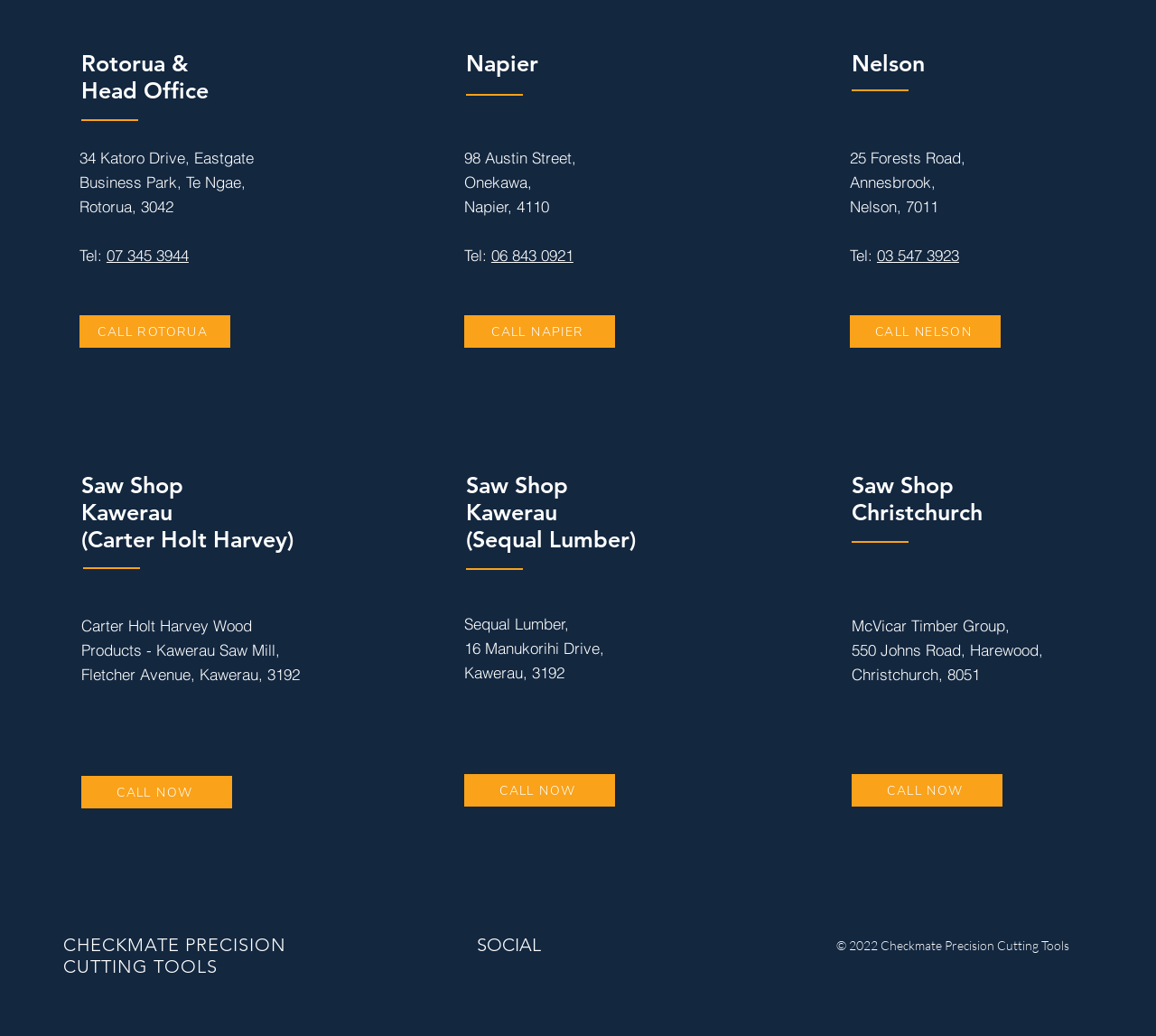What is the name of the company mentioned in the Saw Shop Christchurch section?
Using the image, provide a concise answer in one word or a short phrase.

McVicar Timber Group